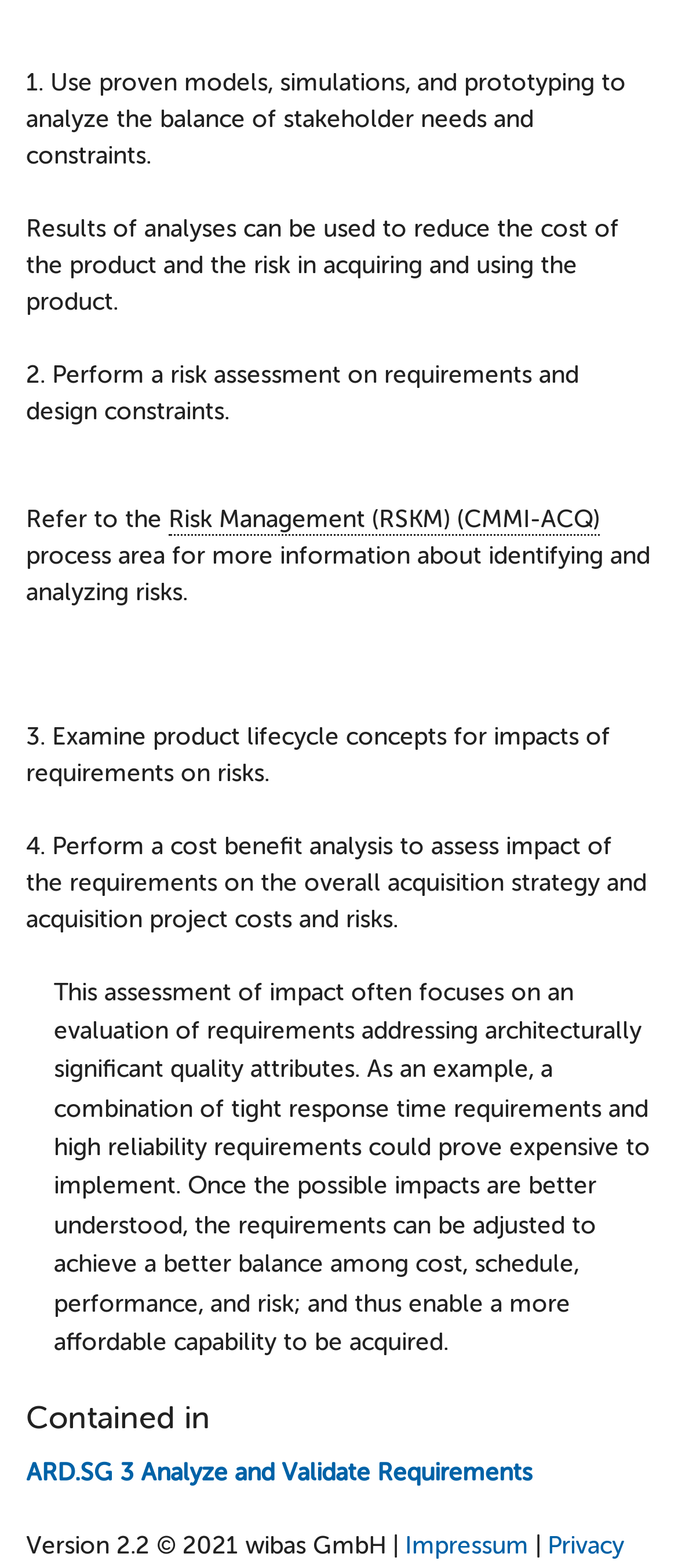What is the purpose of performing a cost benefit analysis?
Look at the image and provide a short answer using one word or a phrase.

Assess impact of requirements